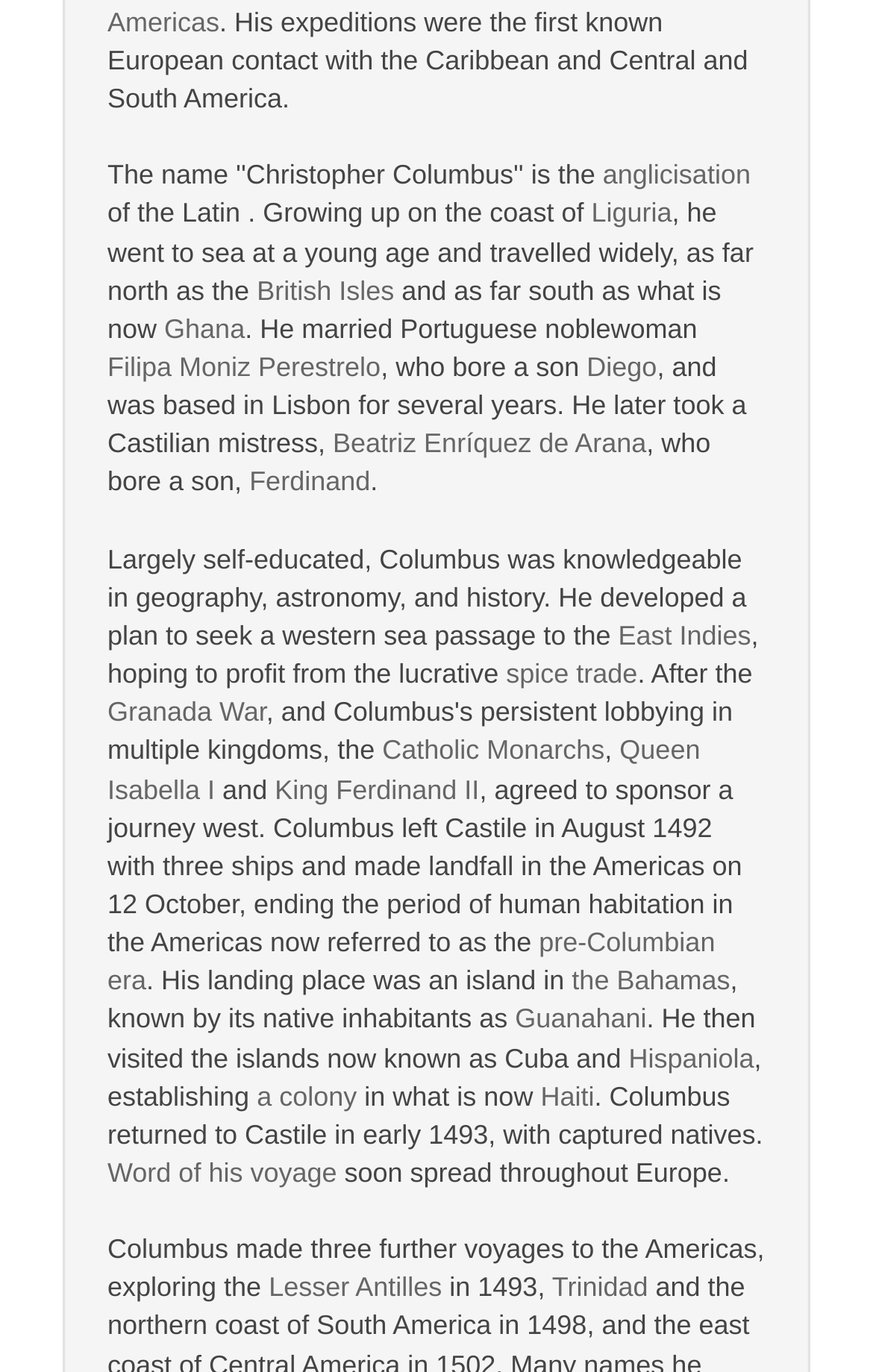What was Columbus's plan to seek?
Based on the screenshot, provide a one-word or short-phrase response.

A western sea passage to the East Indies